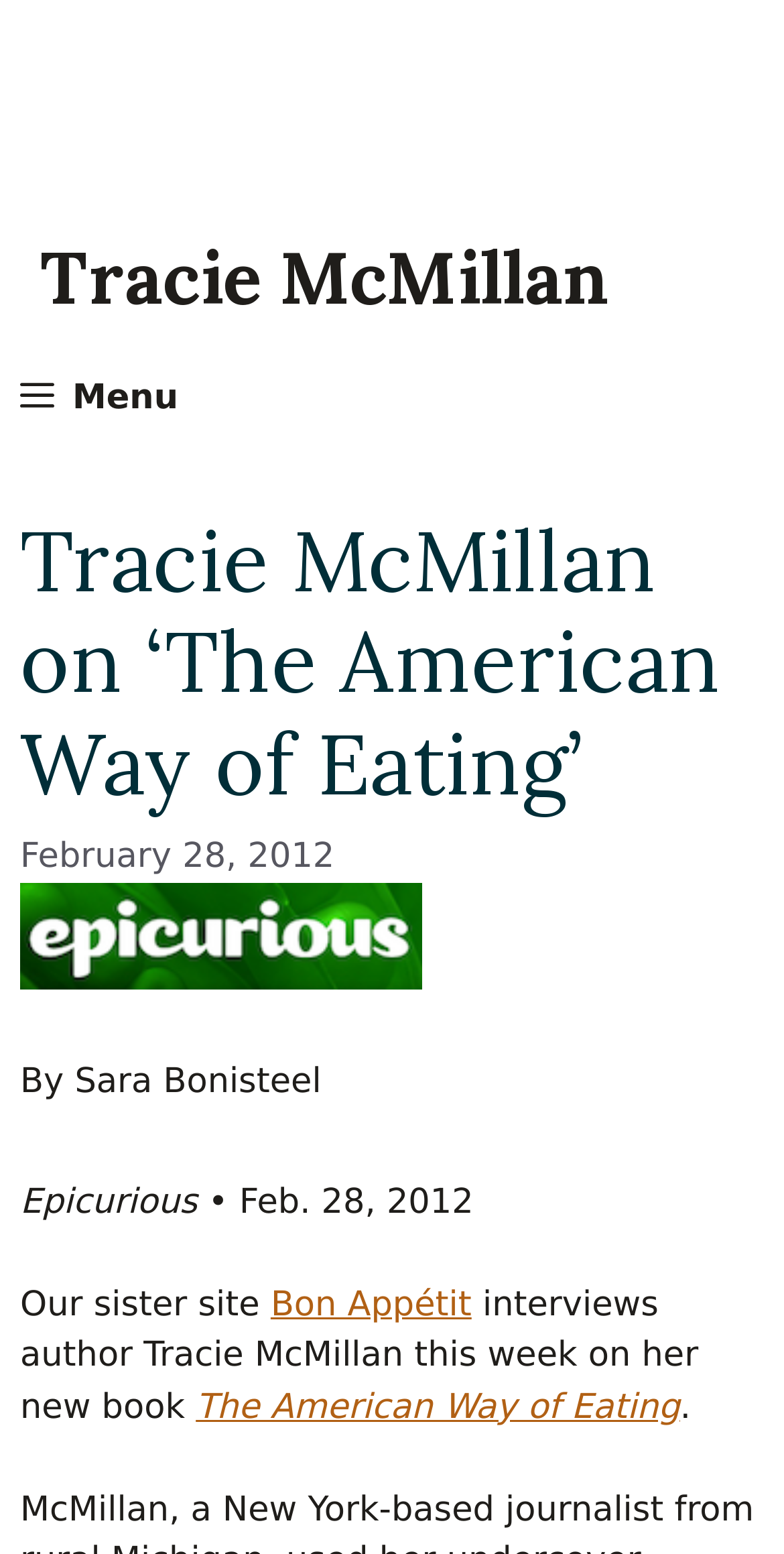Find the bounding box coordinates of the element's region that should be clicked in order to follow the given instruction: "Open the menu". The coordinates should consist of four float numbers between 0 and 1, i.e., [left, top, right, bottom].

[0.0, 0.217, 0.279, 0.295]